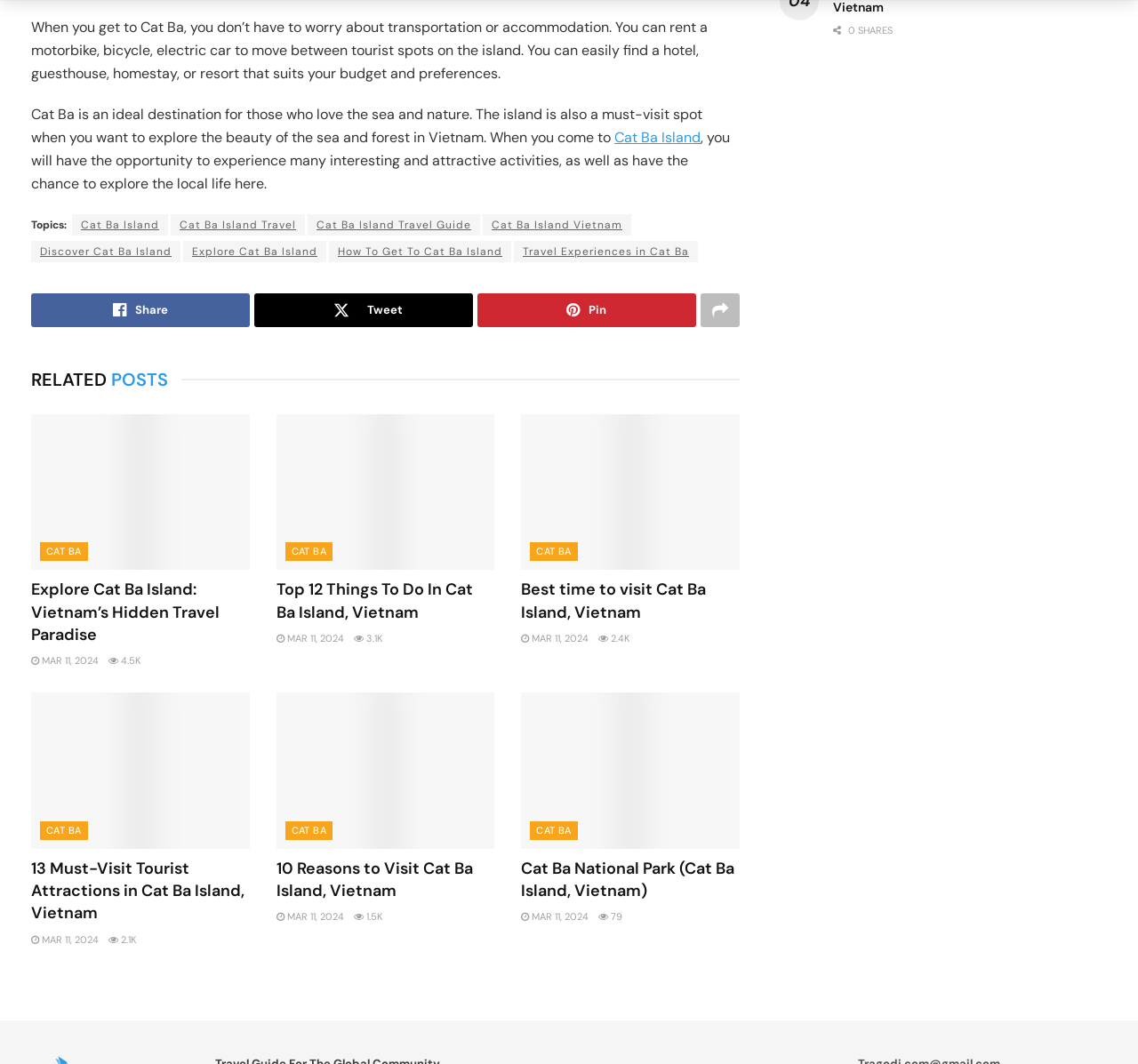Identify and provide the bounding box for the element described by: "Discover Cat Ba Island".

[0.027, 0.226, 0.159, 0.246]